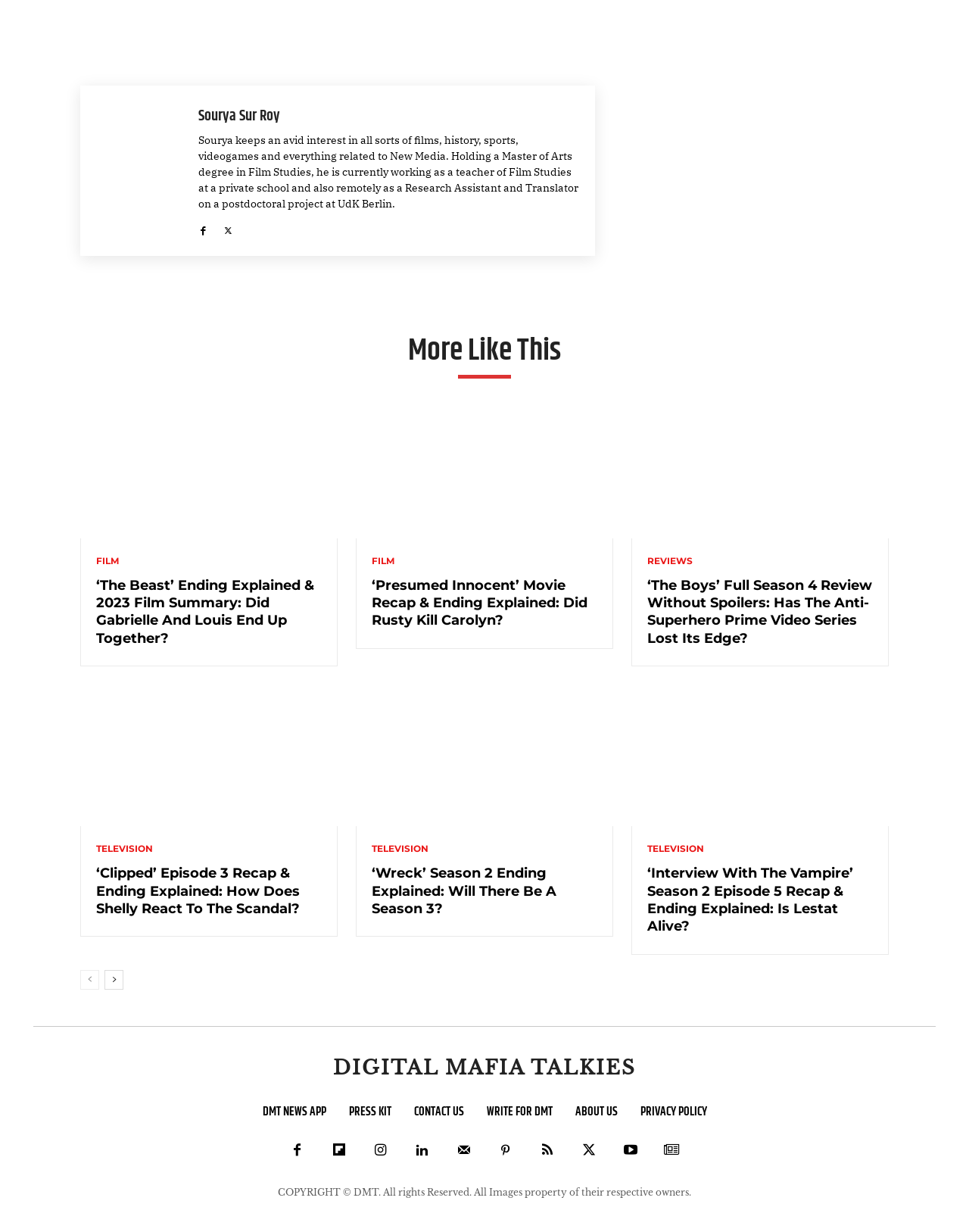What is the copyright information of the website?
Kindly offer a detailed explanation using the data available in the image.

The copyright information of the website is displayed at the bottom of the webpage, stating that all rights are reserved and the content is property of their respective owners.